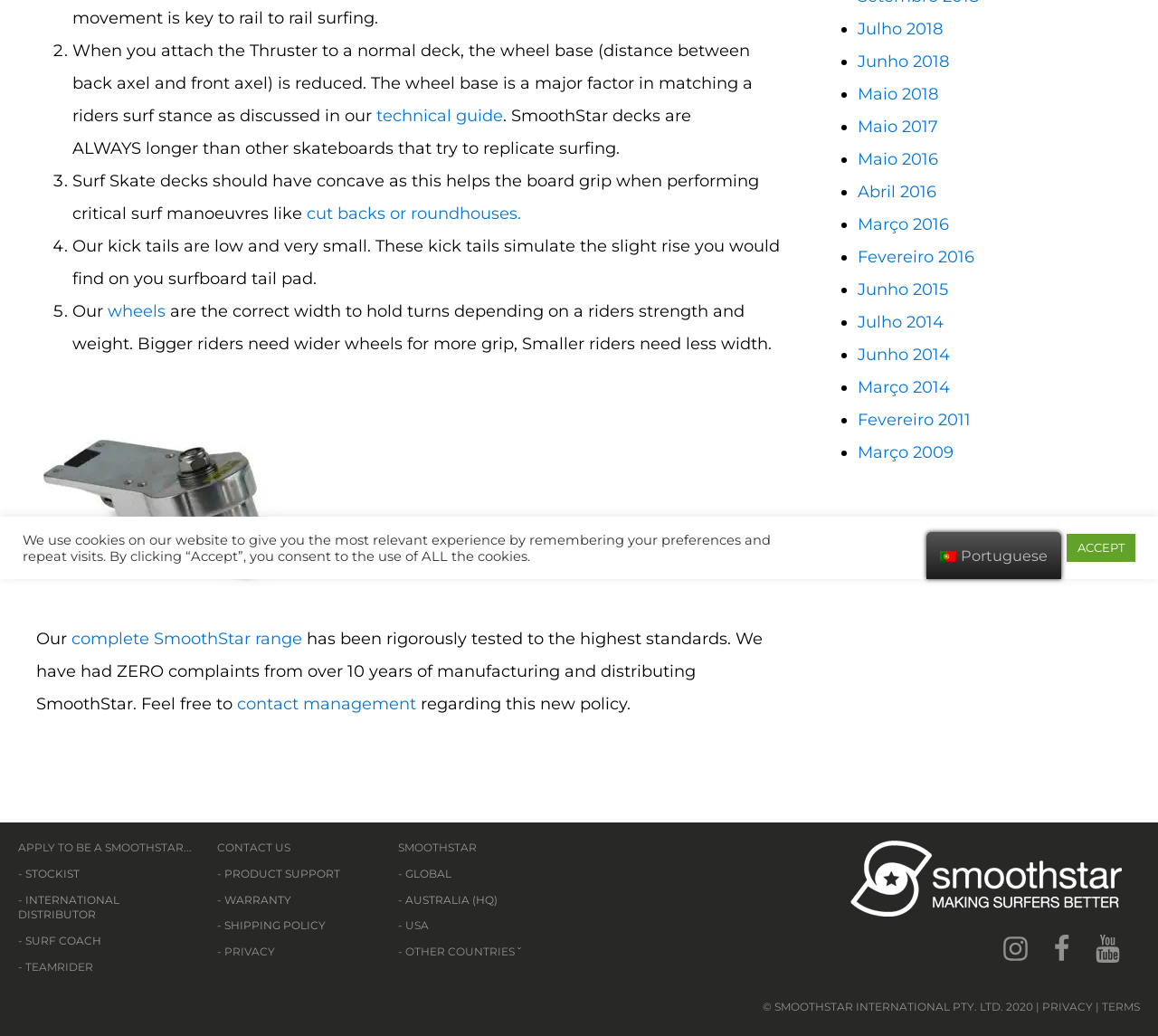Using the description: "contact management", determine the UI element's bounding box coordinates. Ensure the coordinates are in the format of four float numbers between 0 and 1, i.e., [left, top, right, bottom].

[0.205, 0.67, 0.359, 0.689]